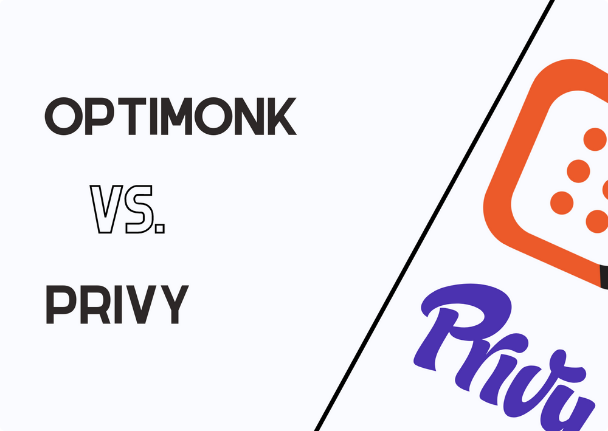What is the purpose of the diagonal division?
Based on the visual information, provide a detailed and comprehensive answer.

The diagonal division in the image is likely intended to enhance the visual impact and clarity of the comparison between the two marketing platforms, OptiMonk and Privy, by creating a clear distinction between the two.